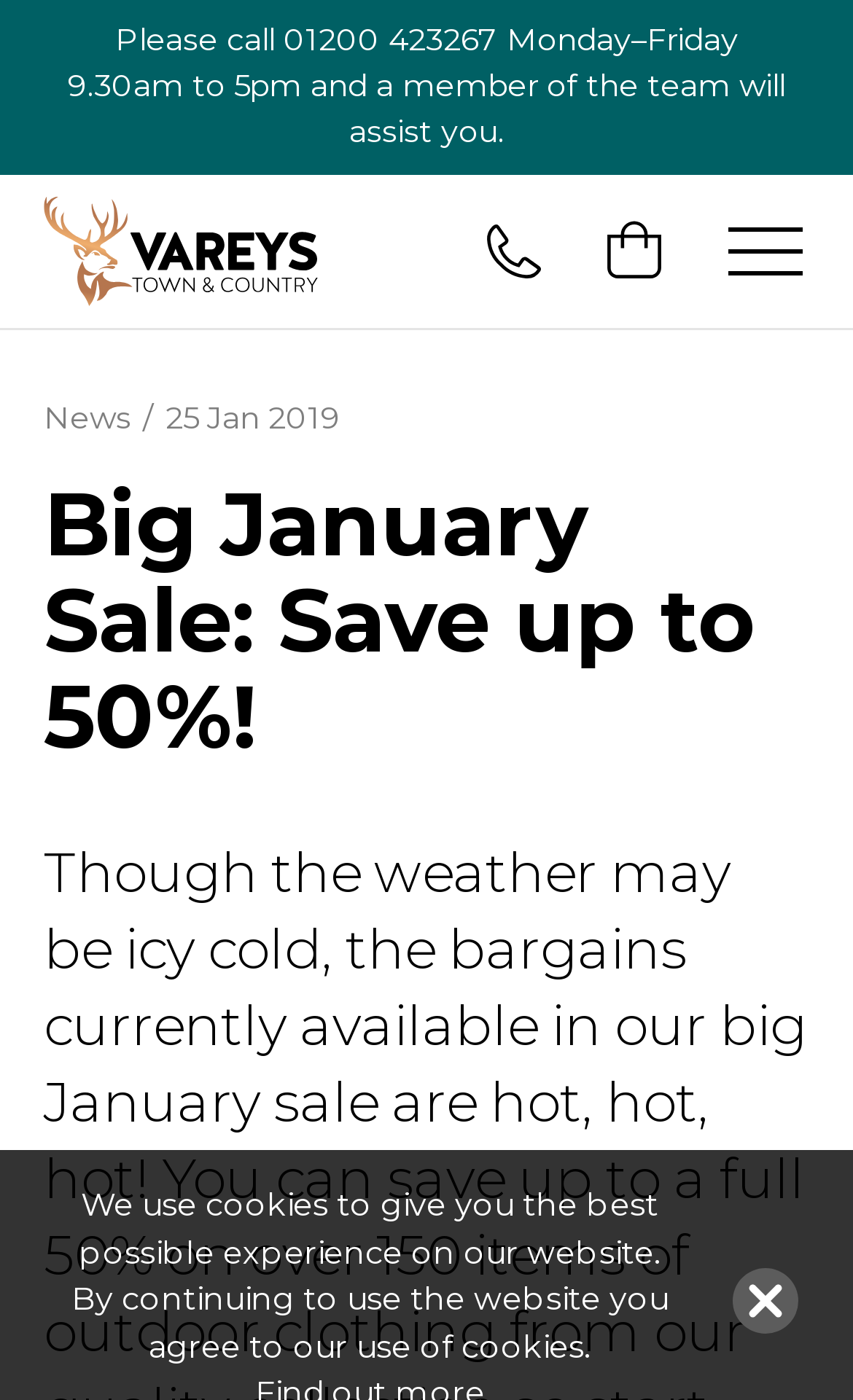What is the purpose of the button?
Based on the image content, provide your answer in one word or a short phrase.

Unknown